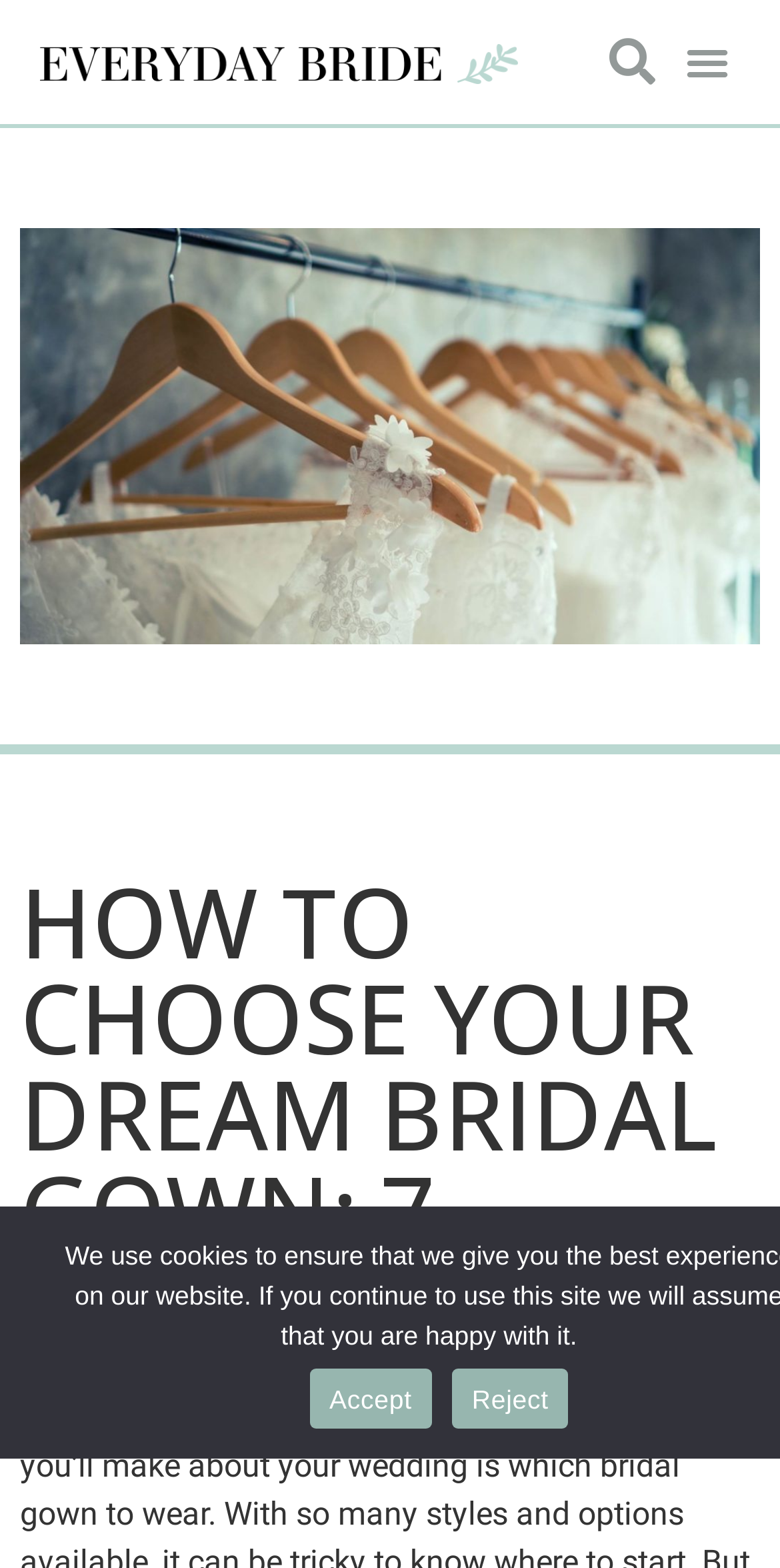Please provide a one-word or phrase answer to the question: 
Is the menu toggle button expanded?

No